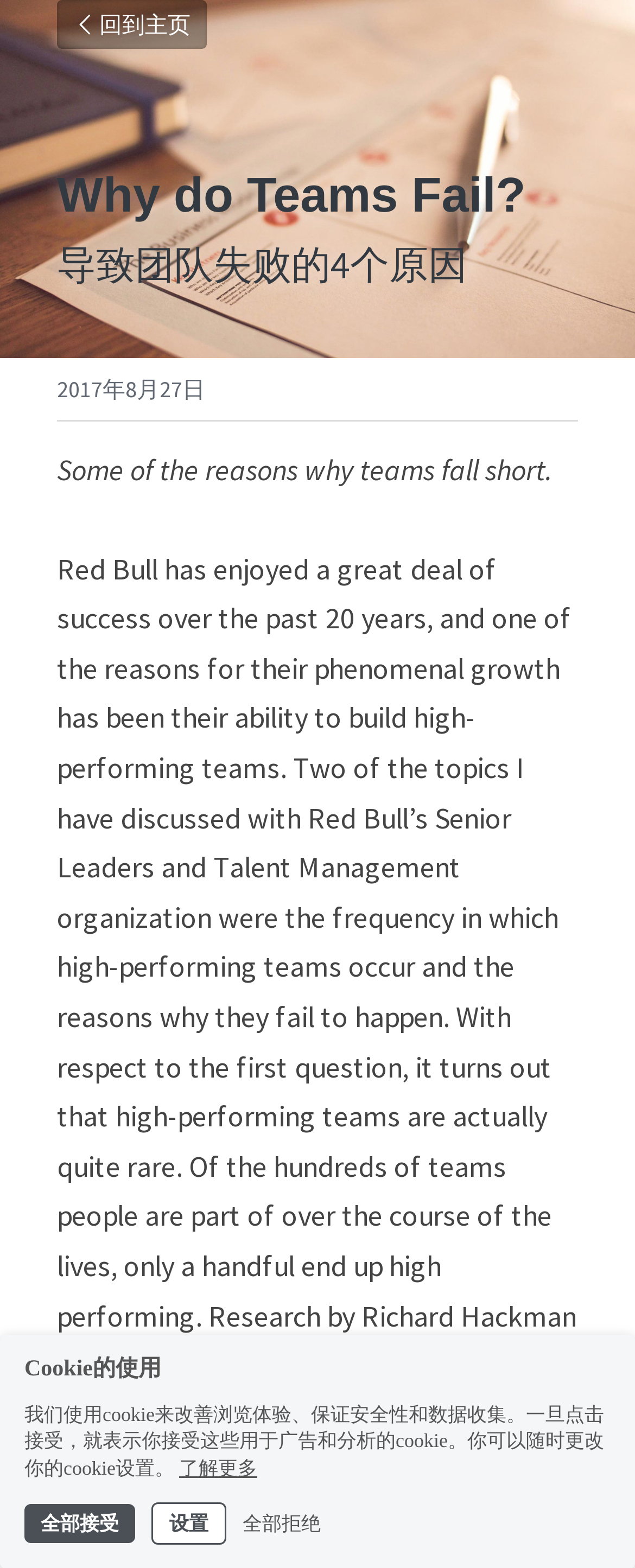Given the element description 回到主页, specify the bounding box coordinates of the corresponding UI element in the format (top-left x, top-left y, bottom-right x, bottom-right y). All values must be between 0 and 1.

[0.09, 0.0, 0.326, 0.031]